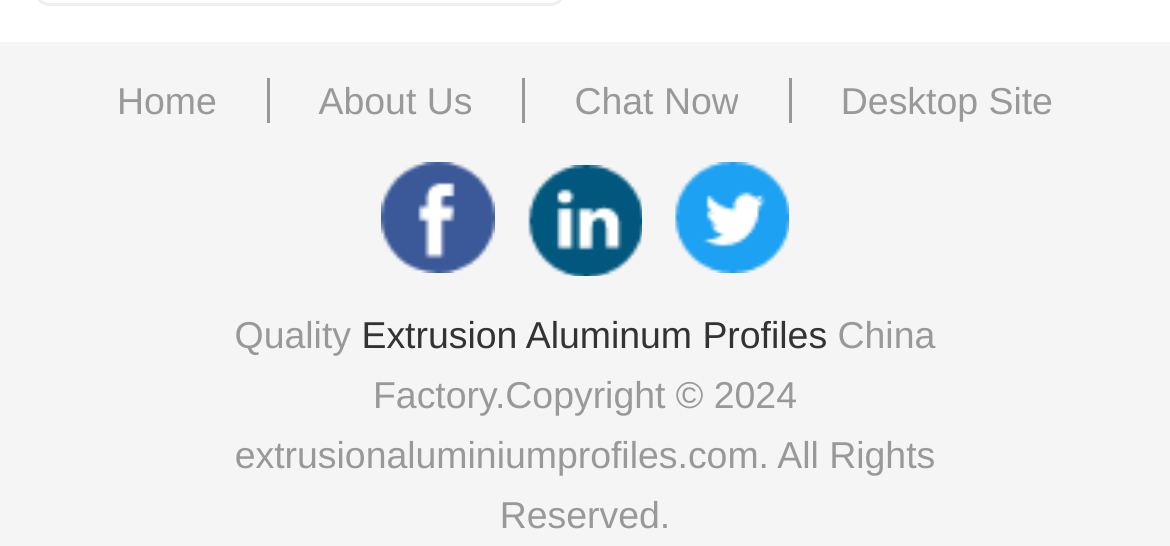Provide the bounding box coordinates of the HTML element described by the text: "Extrusion Aluminum Profiles". The coordinates should be in the format [left, top, right, bottom] with values between 0 and 1.

[0.309, 0.579, 0.707, 0.656]